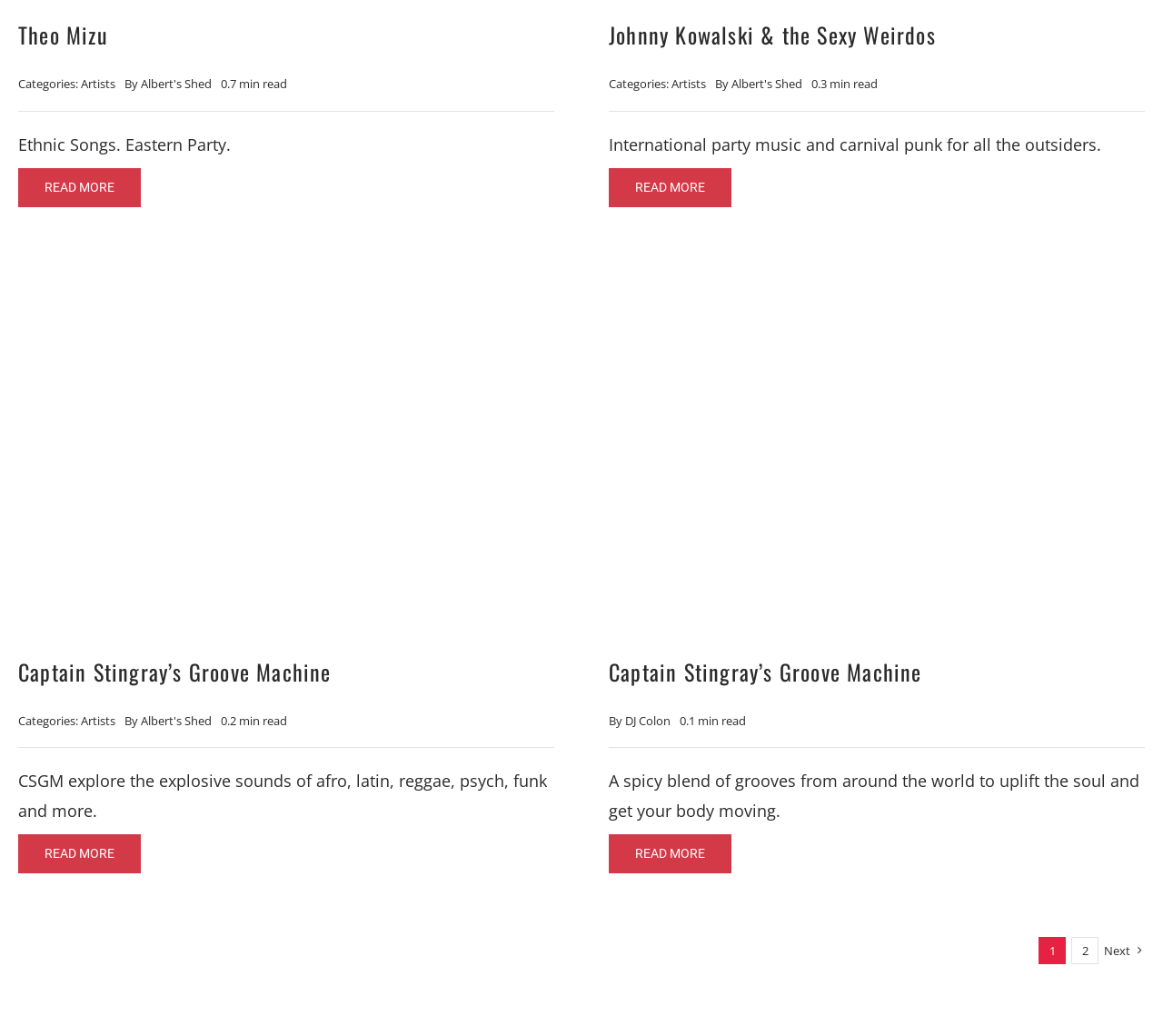Provide the bounding box coordinates of the section that needs to be clicked to accomplish the following instruction: "View Johnny Kowalski & the Sexy Weirdos."

[0.523, 0.018, 0.805, 0.049]